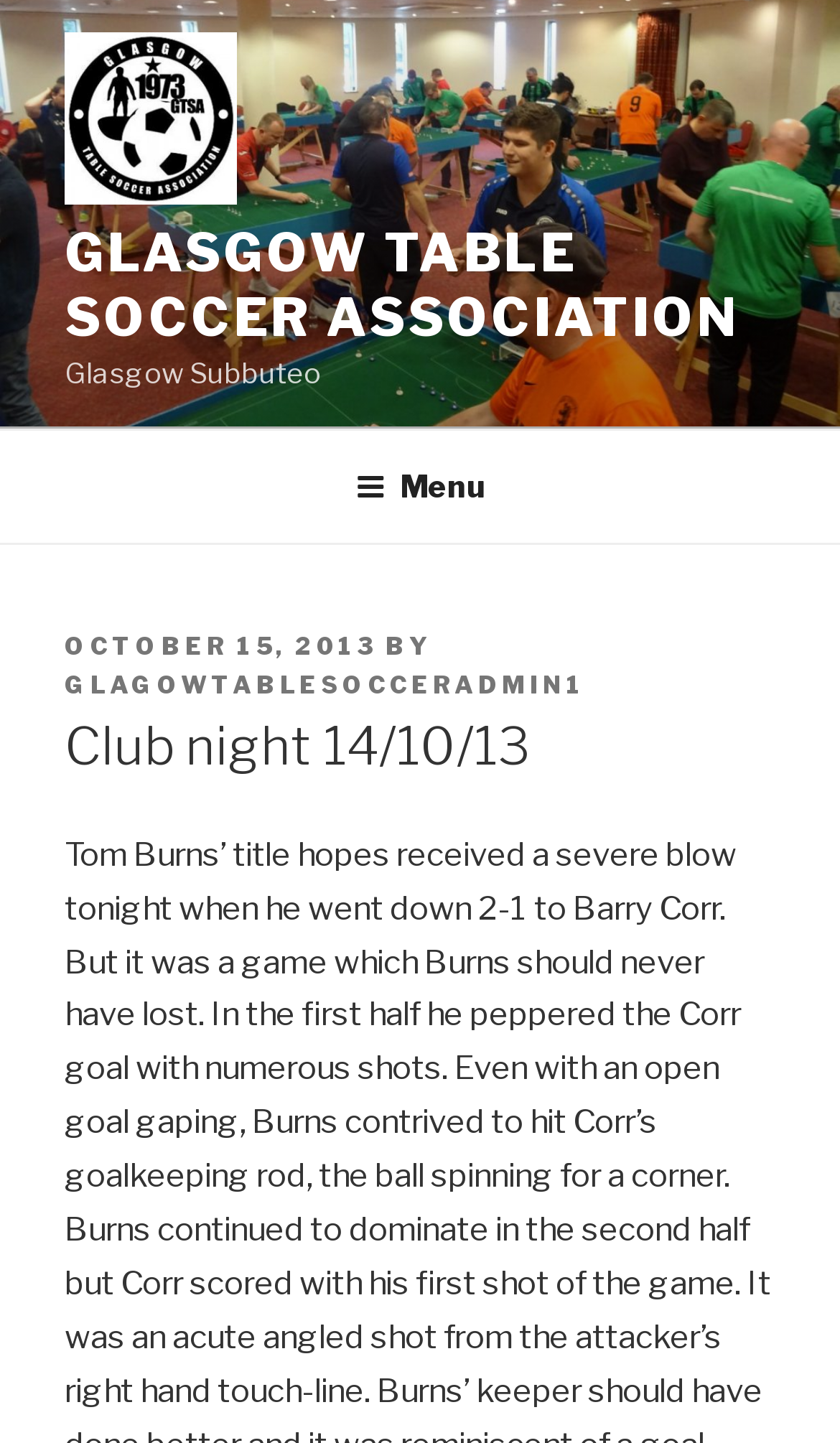Give a full account of the webpage's elements and their arrangement.

The webpage appears to be a blog post or article about a club night event organized by the Glasgow Table Soccer Association. At the top of the page, there is a logo or image of the association, accompanied by a link to the organization's website. 

Below the logo, there is a navigation menu labeled "Top Menu" that spans the entire width of the page. The menu has a button labeled "Menu" that, when expanded, reveals a dropdown list of options.

The main content of the page is divided into sections. The first section has a heading that reads "Club night 14/10/13" and is positioned near the top of the page. Below the heading, there is a line of text that indicates the post was published on October 15, 2013, followed by the name of the author, "GLAGOWTABLESOCCERADMIN1". 

There are no other notable UI elements or images on the page besides the logo and the navigation menu. The overall layout is simple, with a focus on presenting the content of the blog post.